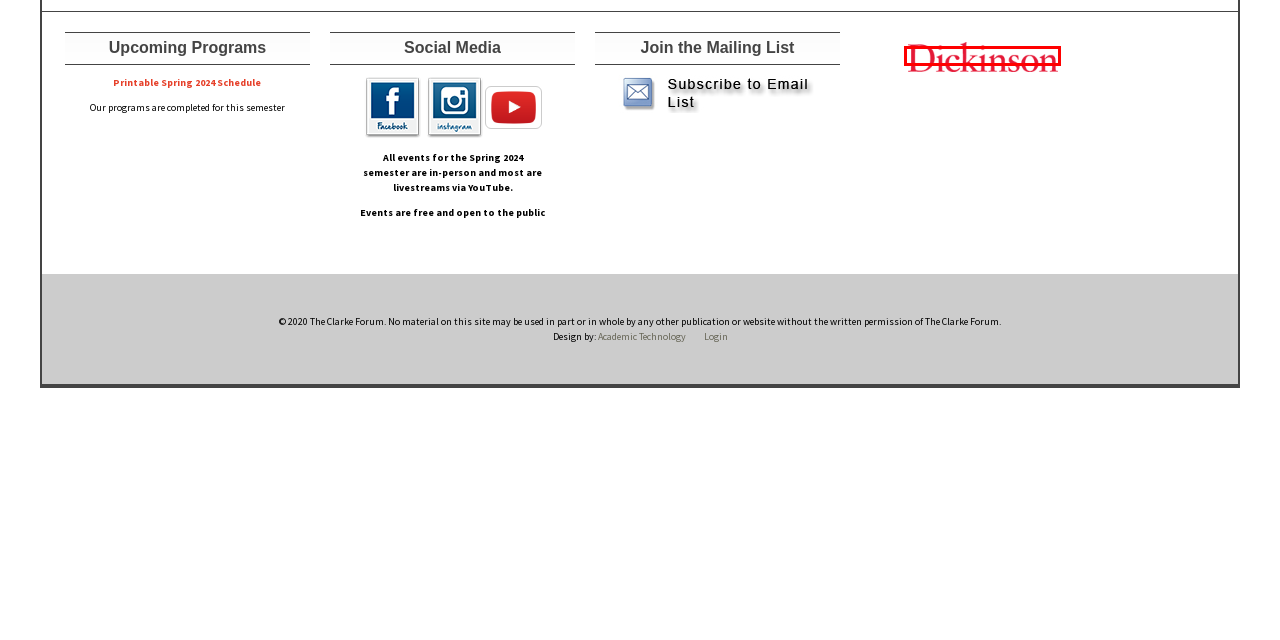Look at the screenshot of a webpage with a red bounding box and select the webpage description that best corresponds to the new page after clicking the element in the red box. Here are the options:
A. About Us | Clarke Forum for Contemporary Issues
B. Dickinson College Homepage
C. Themes and Series | Clarke Forum for Contemporary Issues
D. Wednesday, October 25, 2024 – Politicization of Banned Books | Clarke Forum for Contemporary Issues
E. Media | Clarke Forum for Contemporary Issues
F. Student Employment | Clarke Forum for Contemporary Issues
G. Thursday, February 8, 2024 – Women in Sports | Clarke Forum for Contemporary Issues
H. Subscribe to Email List | Clarke Forum for Contemporary Issues

B